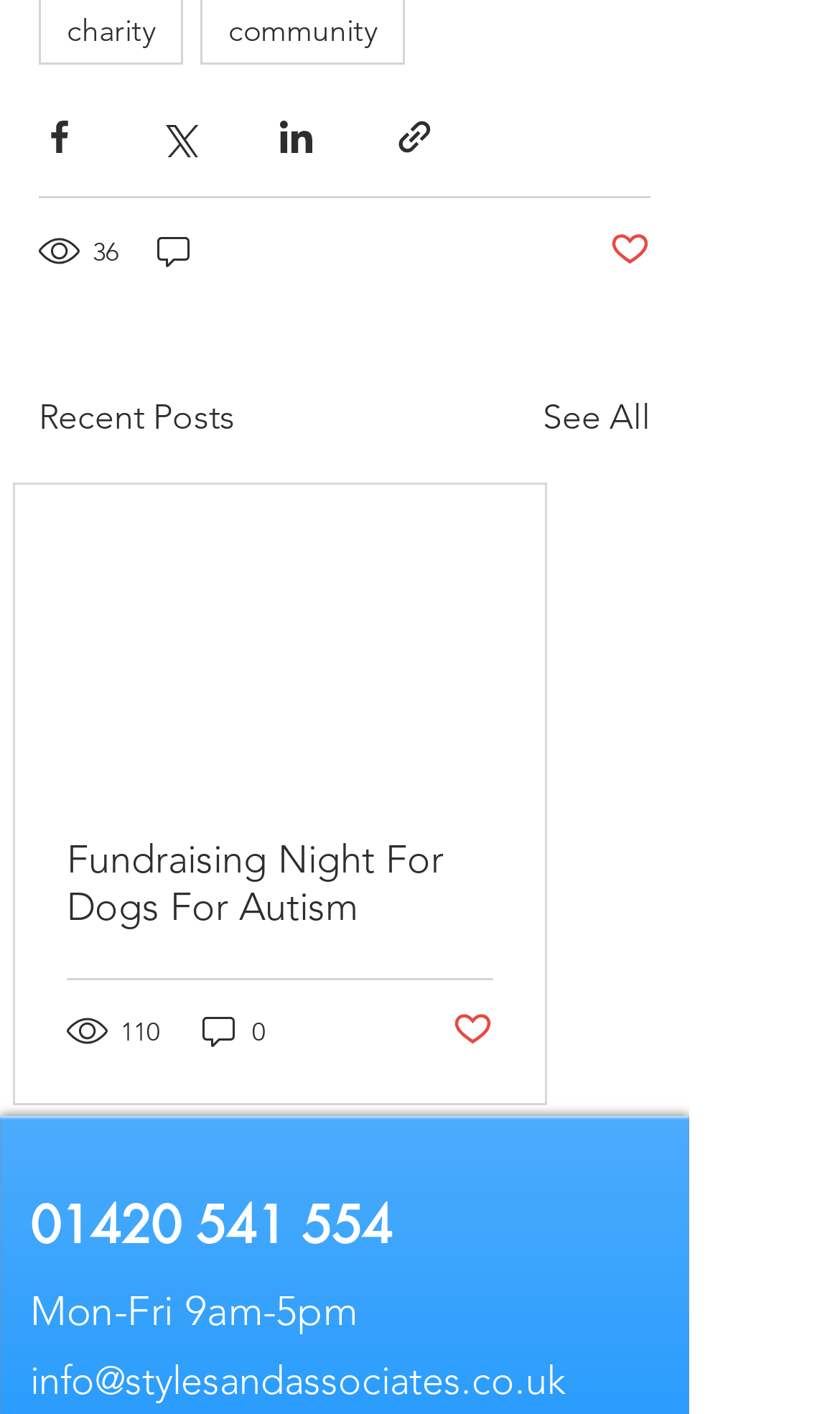Provide the bounding box coordinates of the HTML element described as: "110". The bounding box coordinates should be four float numbers between 0 and 1, i.e., [left, top, right, bottom].

[0.079, 0.715, 0.195, 0.744]